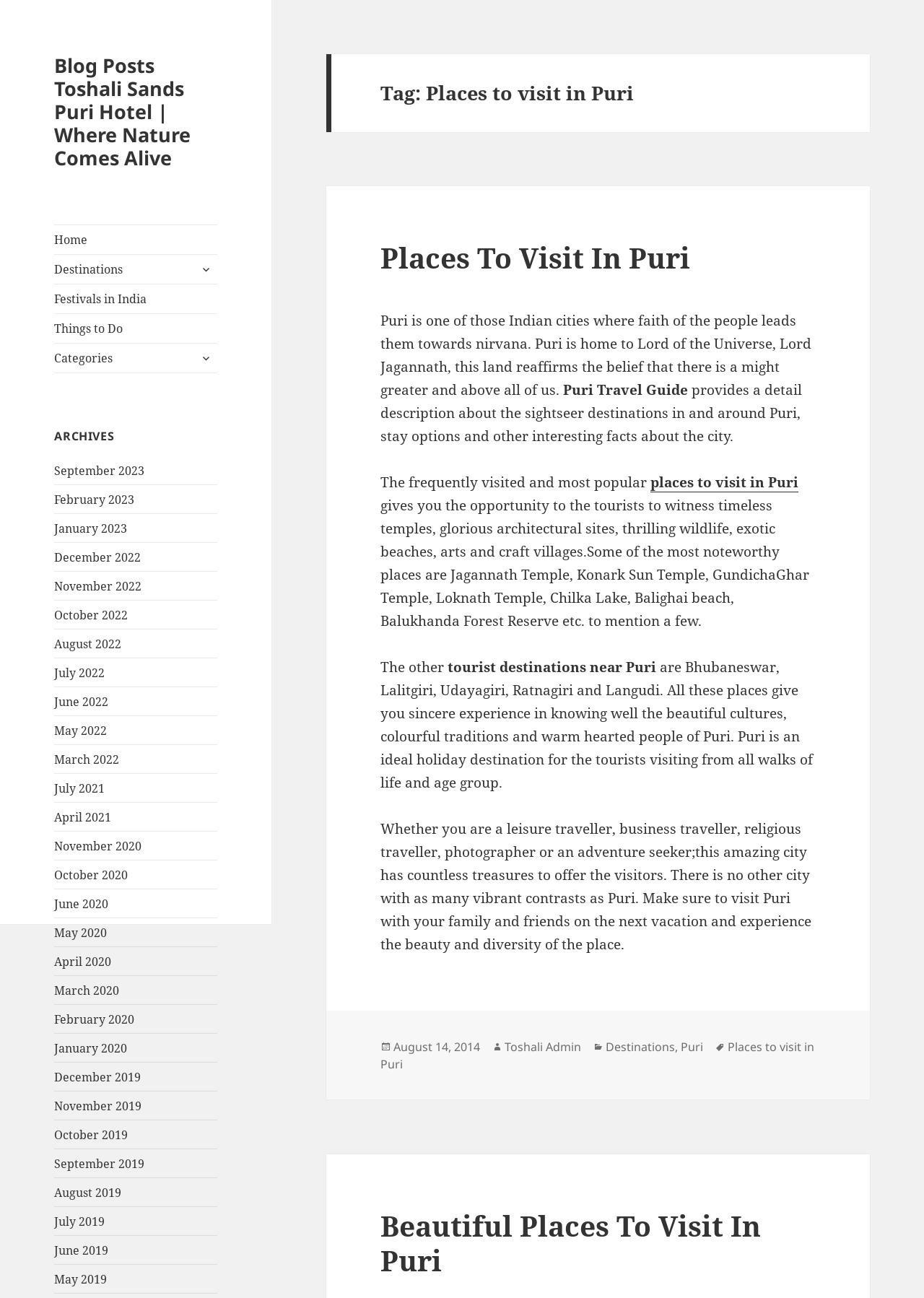Provide the bounding box coordinates of the UI element that matches the description: "Places to visit in Puri".

[0.412, 0.8, 0.881, 0.826]